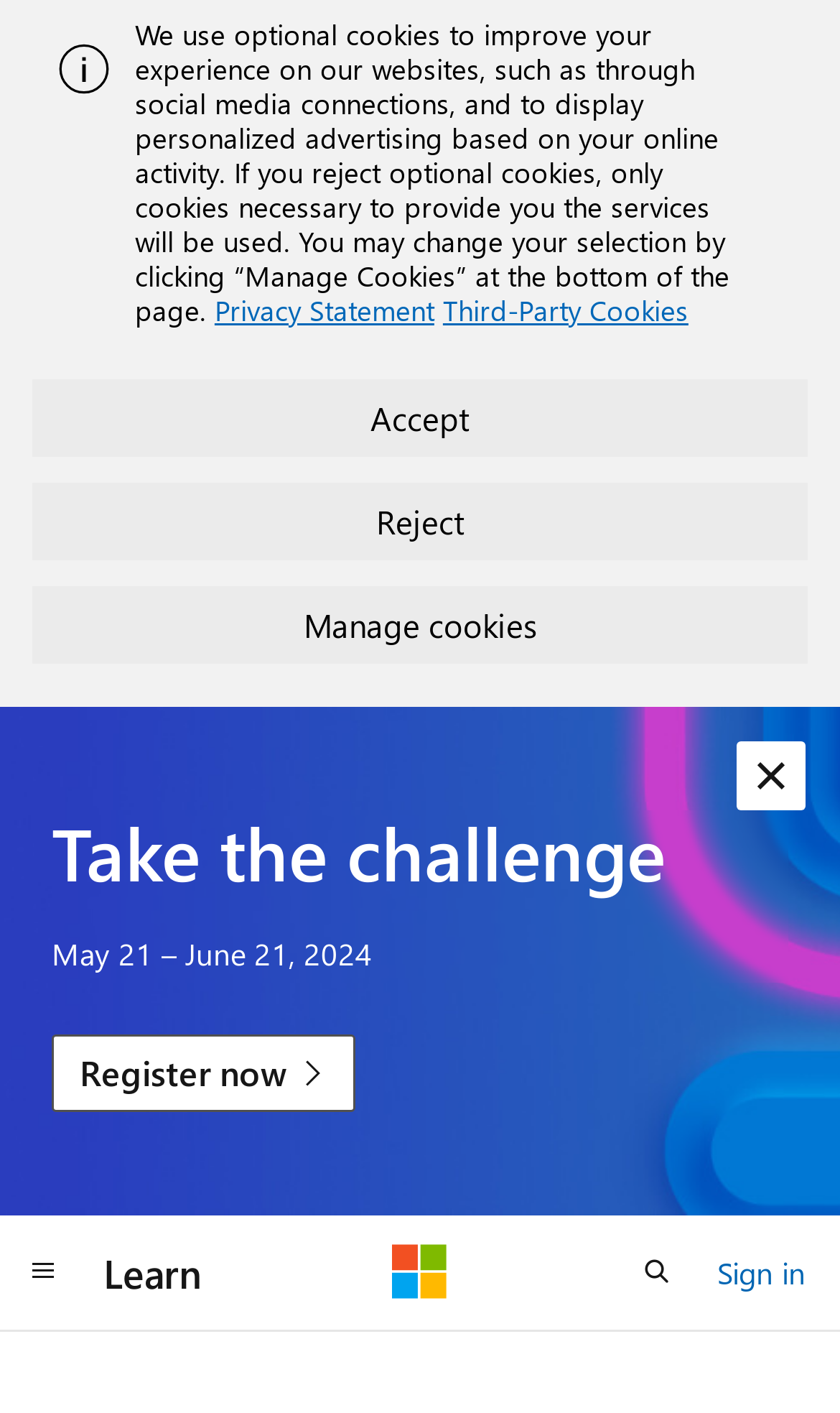What is the purpose of the 'Add domain user to local admin group with MDT' feature?
Answer with a single word or short phrase according to what you see in the image.

To add admin accounts